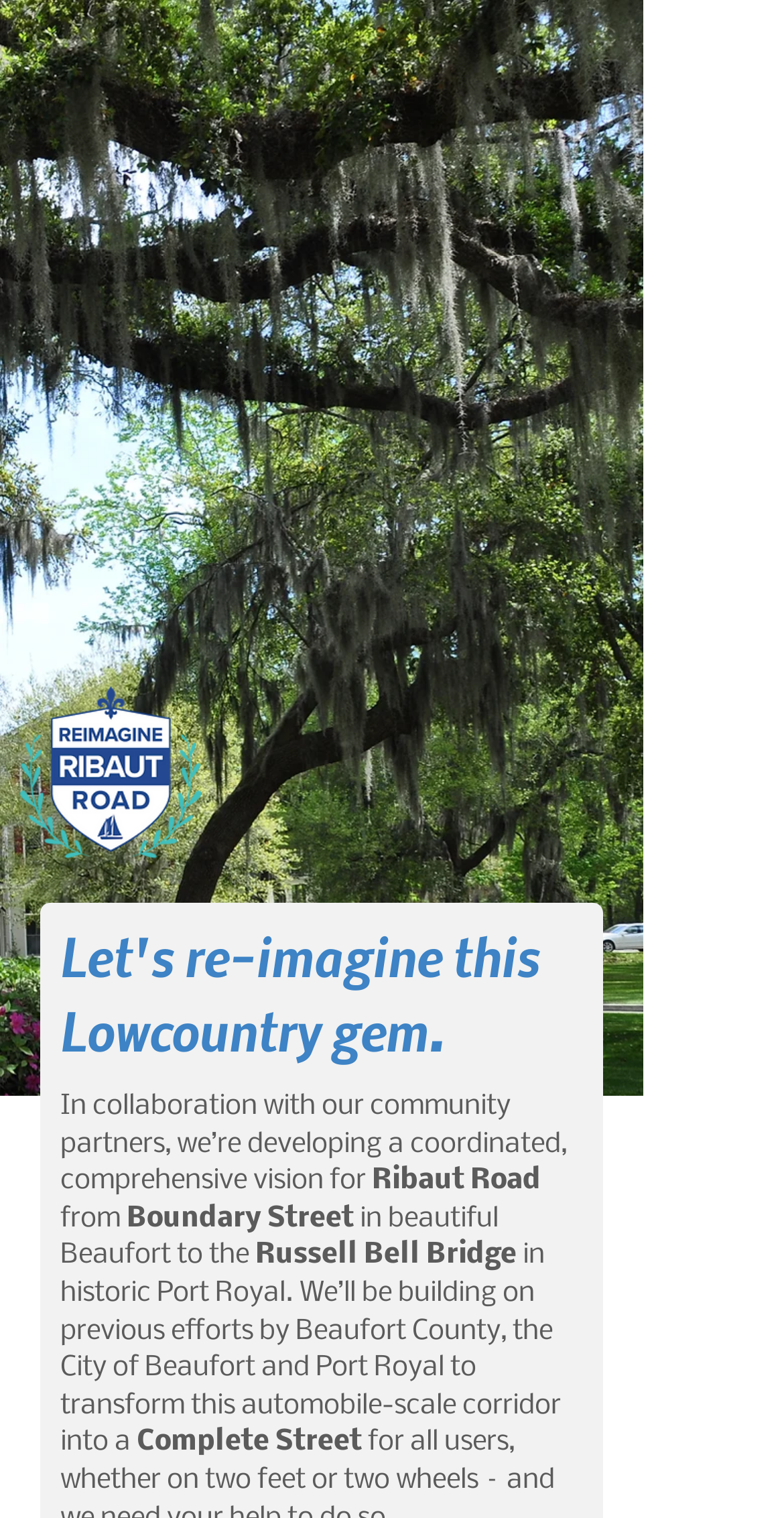Construct a comprehensive caption that outlines the webpage's structure and content.

The webpage is about the Reimagine Ribaut Road Corridor Study. At the top, there is a logo of Ribaut Road on the left side, and a navigation menu button on the right side. Below the logo, there is a heading "REIMAGINE Ribaut Road" in a prominent font. 

The main content of the page starts with a message of appreciation, "Thanks for turning out to our Open House!", followed by an invitation to "Click the button to see the proposed design for Ribaut Road and cost estimates." The button "See the design!" is placed below this text. 

On the lower half of the page, there is a paragraph of text that explains the purpose of the study. It mentions that the study is a collaborative effort with community partners to develop a comprehensive vision for the corridor from Boundary Street in Beaufort to the Russell Bell Bridge in Port Royal. The goal is to transform the automobile-scale corridor into a "Complete Street".